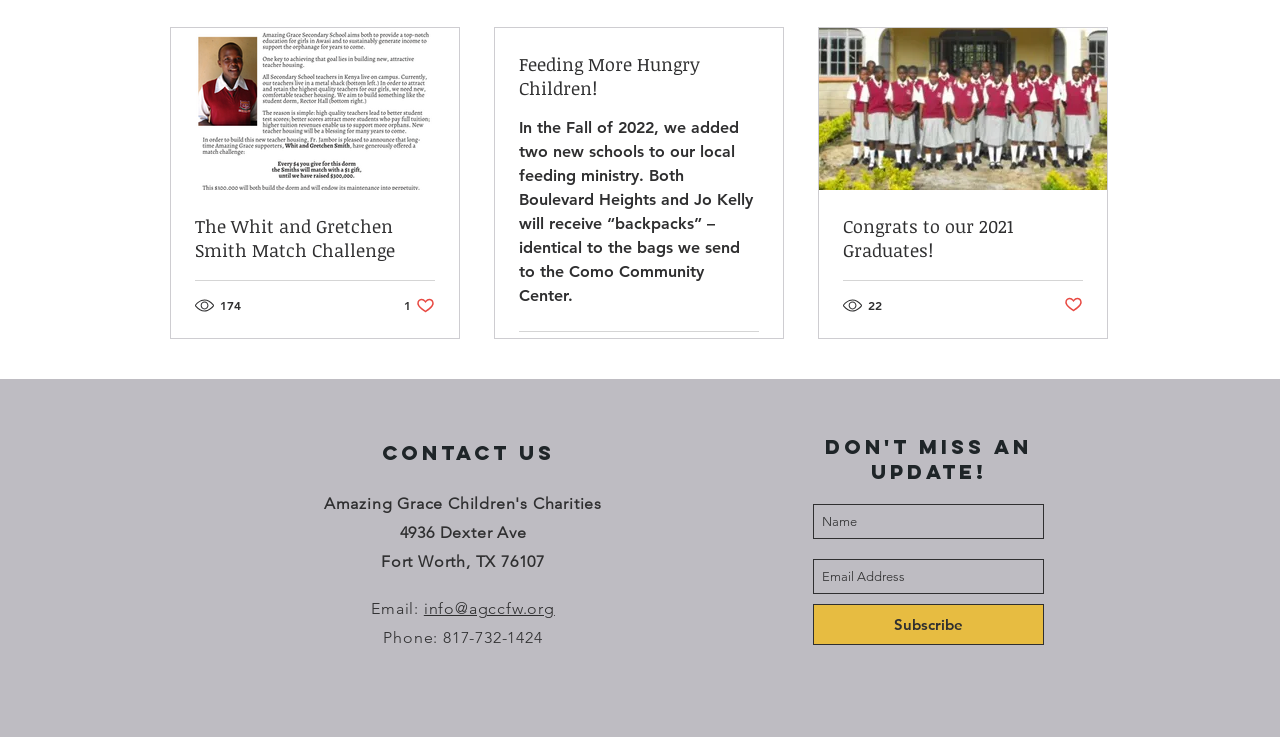Give a one-word or short phrase answer to the question: 
How many views does the second article have?

10 views